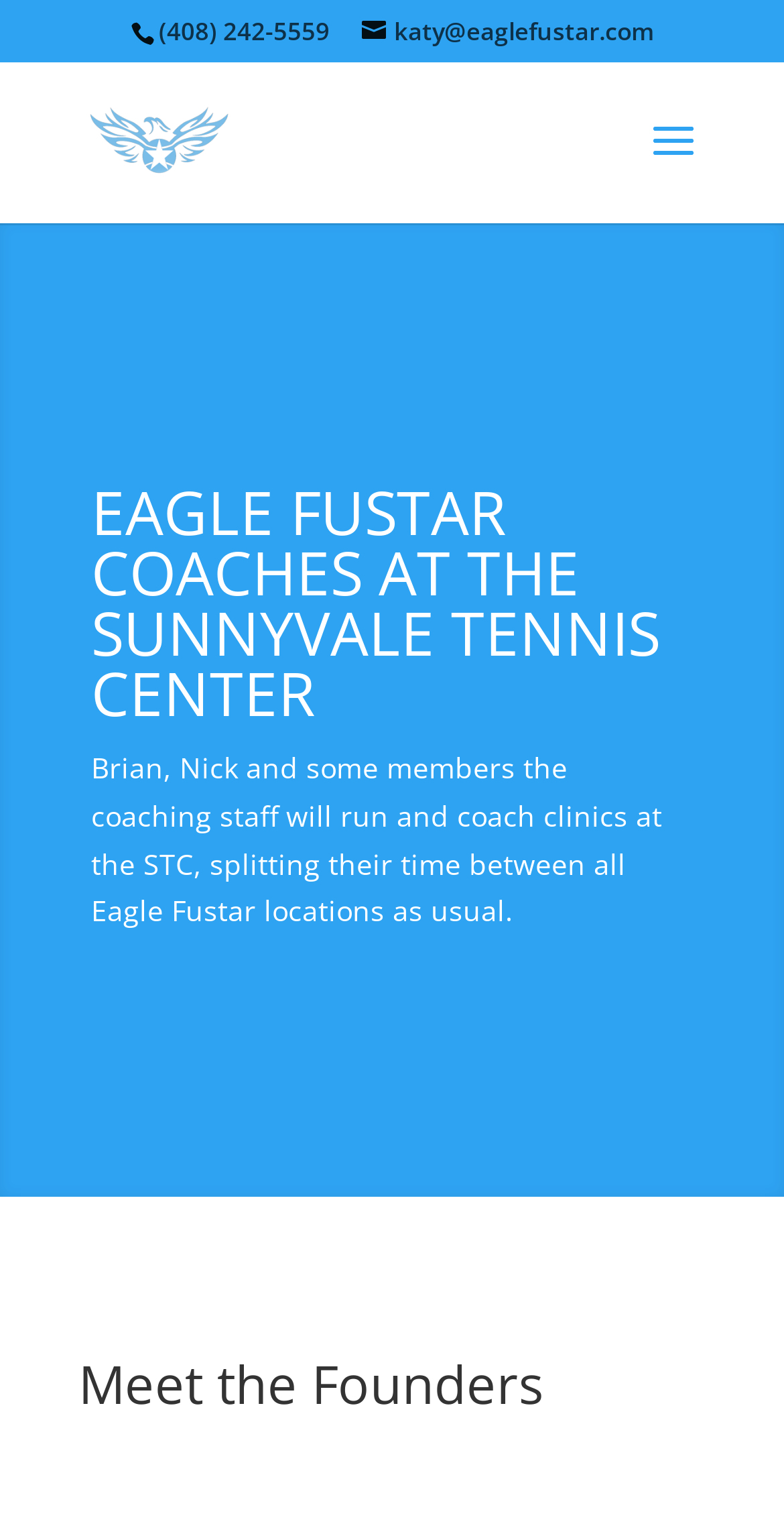Offer a detailed account of what is visible on the webpage.

The webpage is about the Eagle Fustar Tennis Academy, specifically its coaches at the Sunnyvale Tennis Center. At the top, there is a phone number, (408) 242-5559, and an email address, katy@eaglefustar.com, positioned side by side. Below them, there is a link to the Eagle Fustar Tennis Academy, accompanied by an image with the same name, which is likely a logo. 

The main content starts with a prominent heading, "EAGLE FUSTAR COACHES AT THE SUNNYVALE TENNIS CENTER", which spans almost the entire width of the page. Below this heading, there is a paragraph of text describing how the coaches, including Brian and Nick, will run clinics at the Sunnyvale Tennis Center, while also splitting their time between other Eagle Fustar locations.

Further down, there is another heading, "Meet the Founders", which is positioned near the bottom of the page.